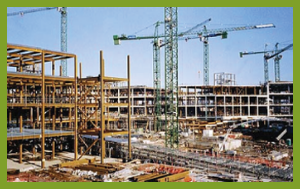Utilize the information from the image to answer the question in detail:
In what year did SPACE DESIGN establish its reputation in the Tamilnadu region?

The caption states that SPACE DESIGN has a reputation for excellence in the Tamilnadu region since 2009, indicating the year they established their reputation in the region.